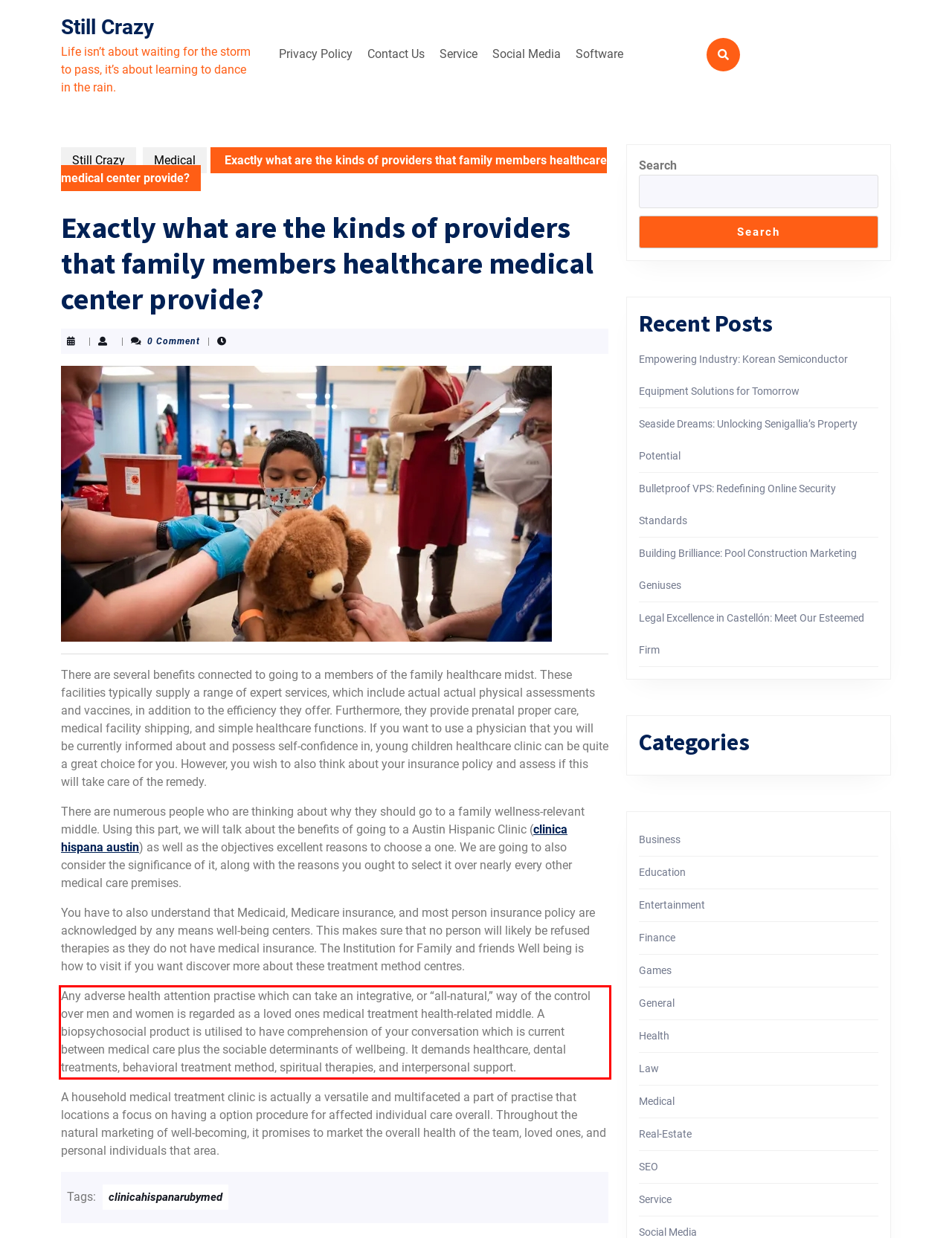Within the screenshot of the webpage, there is a red rectangle. Please recognize and generate the text content inside this red bounding box.

Any adverse health attention practise which can take an integrative, or “all-natural,” way of the control over men and women is regarded as a loved ones medical treatment health-related middle. A biopsychosocial product is utilised to have comprehension of your conversation which is current between medical care plus the sociable determinants of wellbeing. It demands healthcare, dental treatments, behavioral treatment method, spiritual therapies, and interpersonal support.